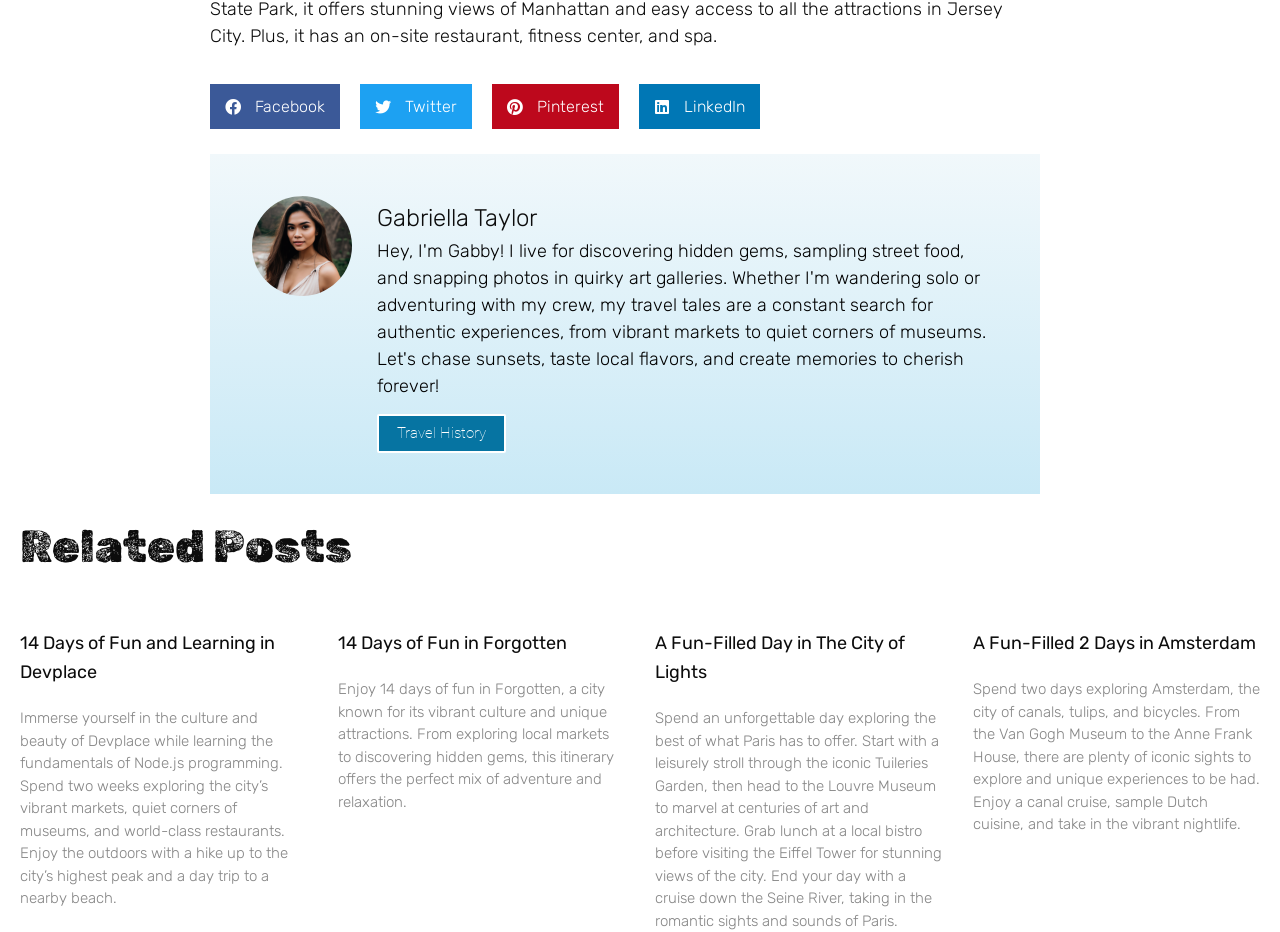What is the mode of transportation mentioned in the post 'A Fun-Filled Day in The City of Lights'?
Relying on the image, give a concise answer in one word or a brief phrase.

cruise